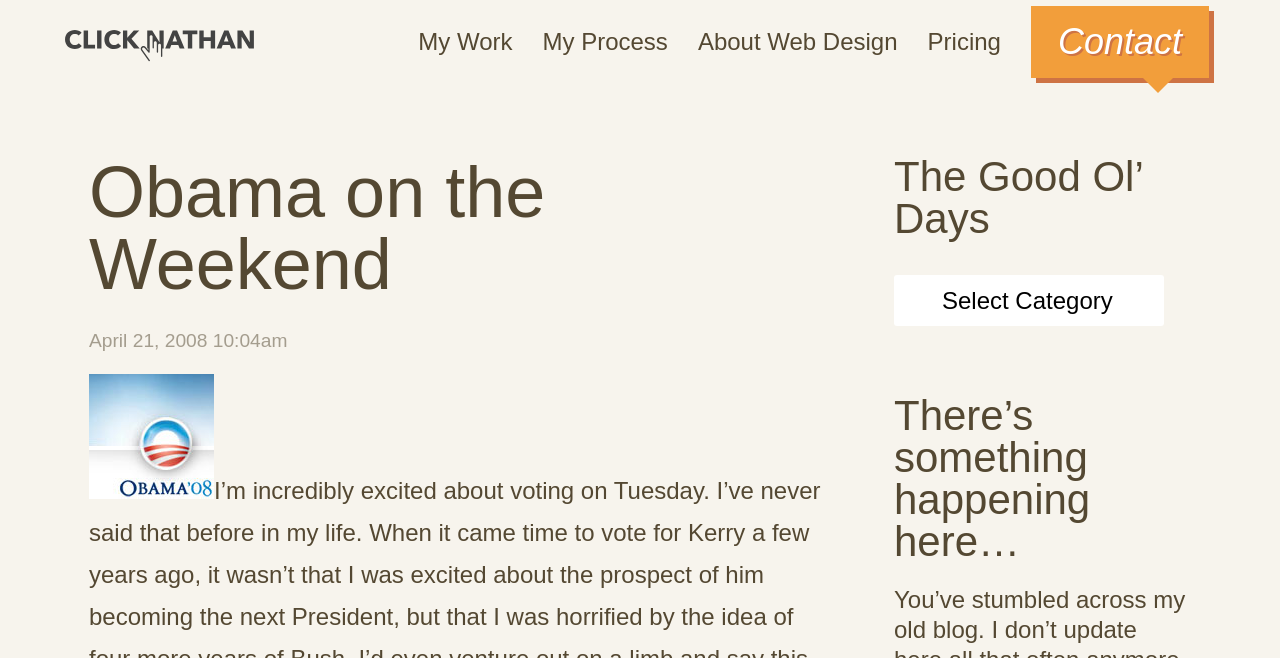What is the date of the blog post?
Deliver a detailed and extensive answer to the question.

I found the date by examining the time element, which contains two static text elements: 'April 21, 2008' and '10:04am'. The first text element indicates the date of the blog post.